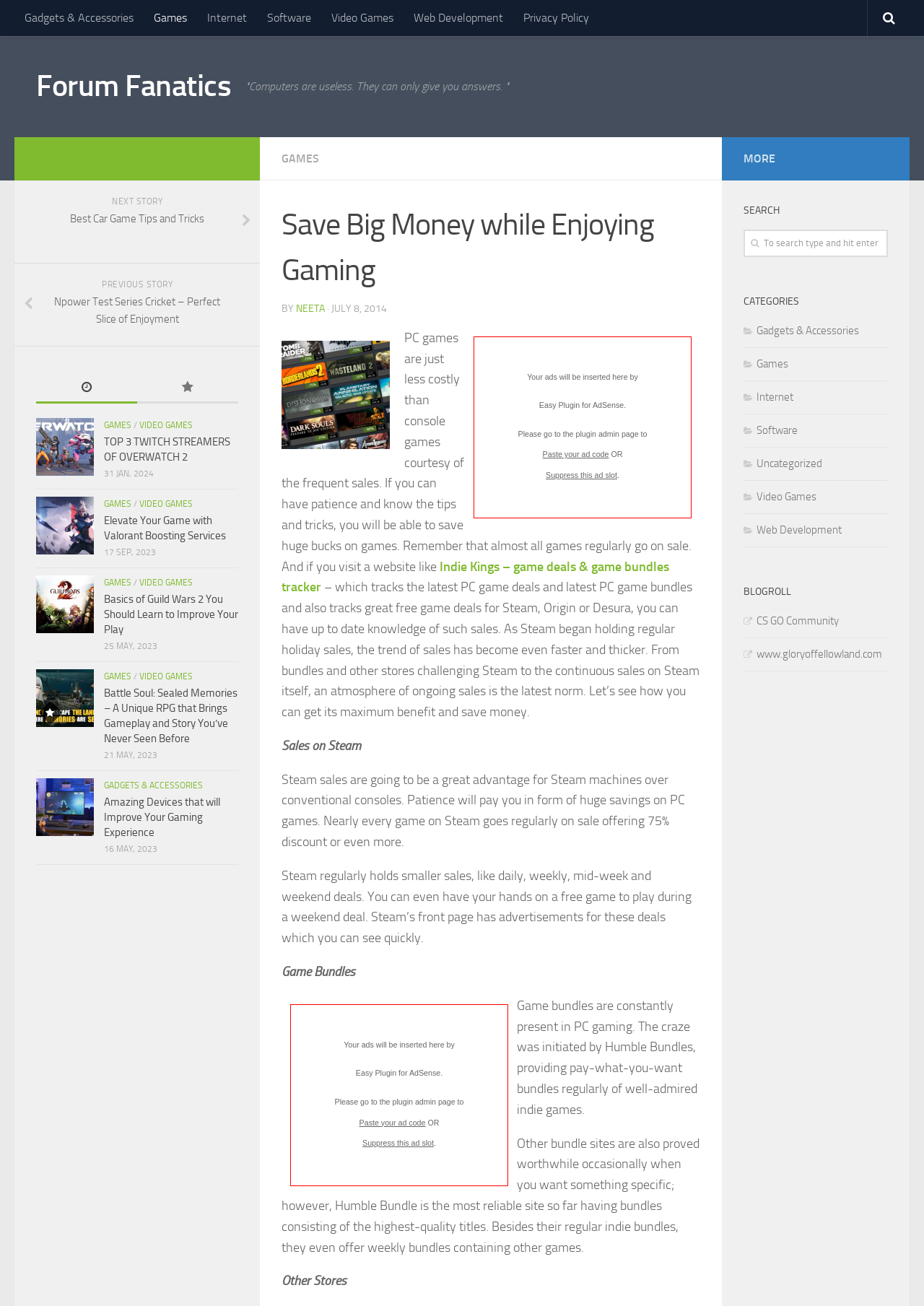What is the name of the website that tracks PC game deals and bundles?
Based on the screenshot, give a detailed explanation to answer the question.

The website is mentioned in the article as a resource for tracking PC game deals and bundles, and it is called Indie Kings.